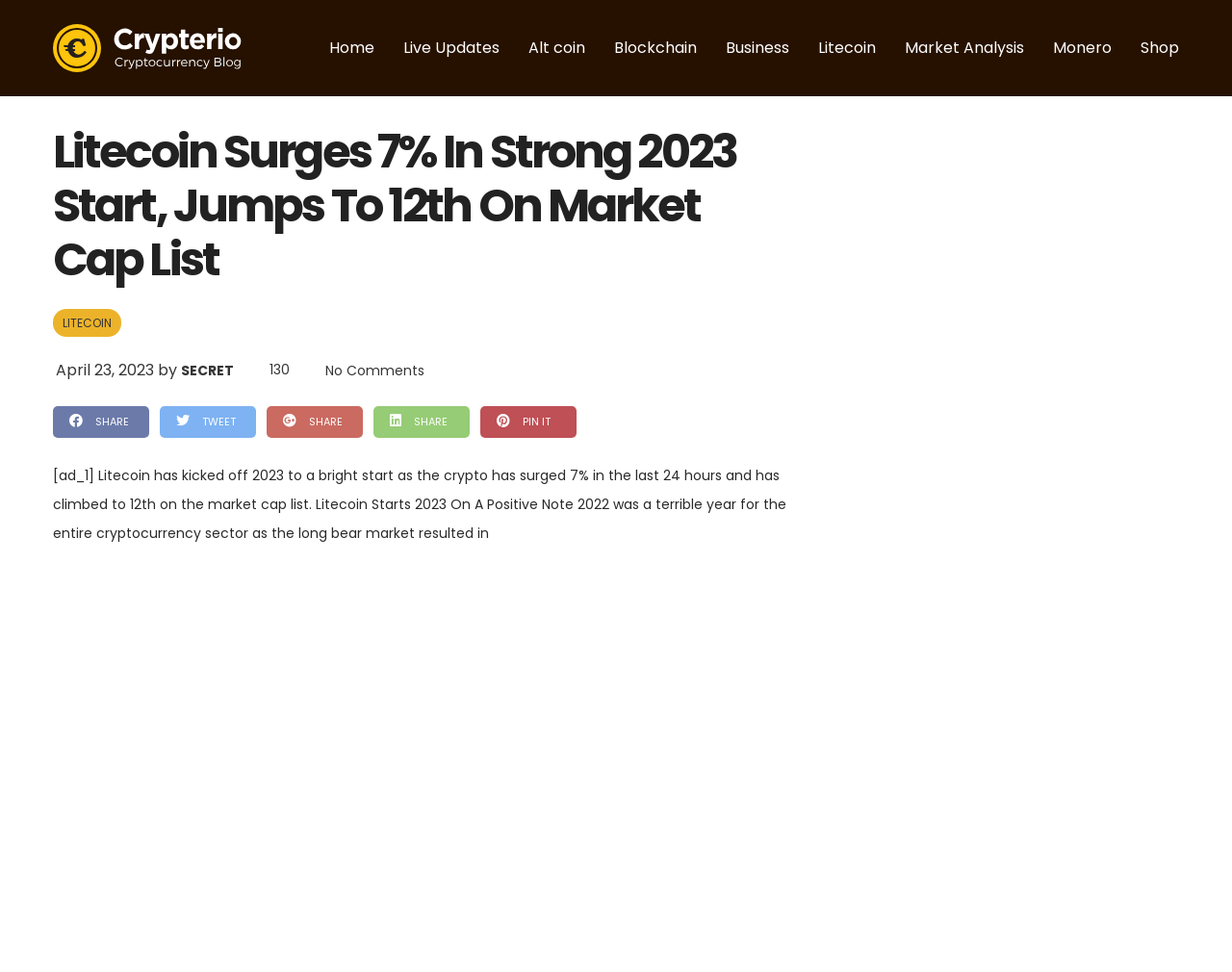What is the current ranking of Litecoin on the market cap list?
Craft a detailed and extensive response to the question.

I found this information in the article heading 'Litecoin Surges 7% In Strong 2023 Start, Jumps To 12th On Market Cap List' which indicates that Litecoin has climbed to 12th on the market cap list.